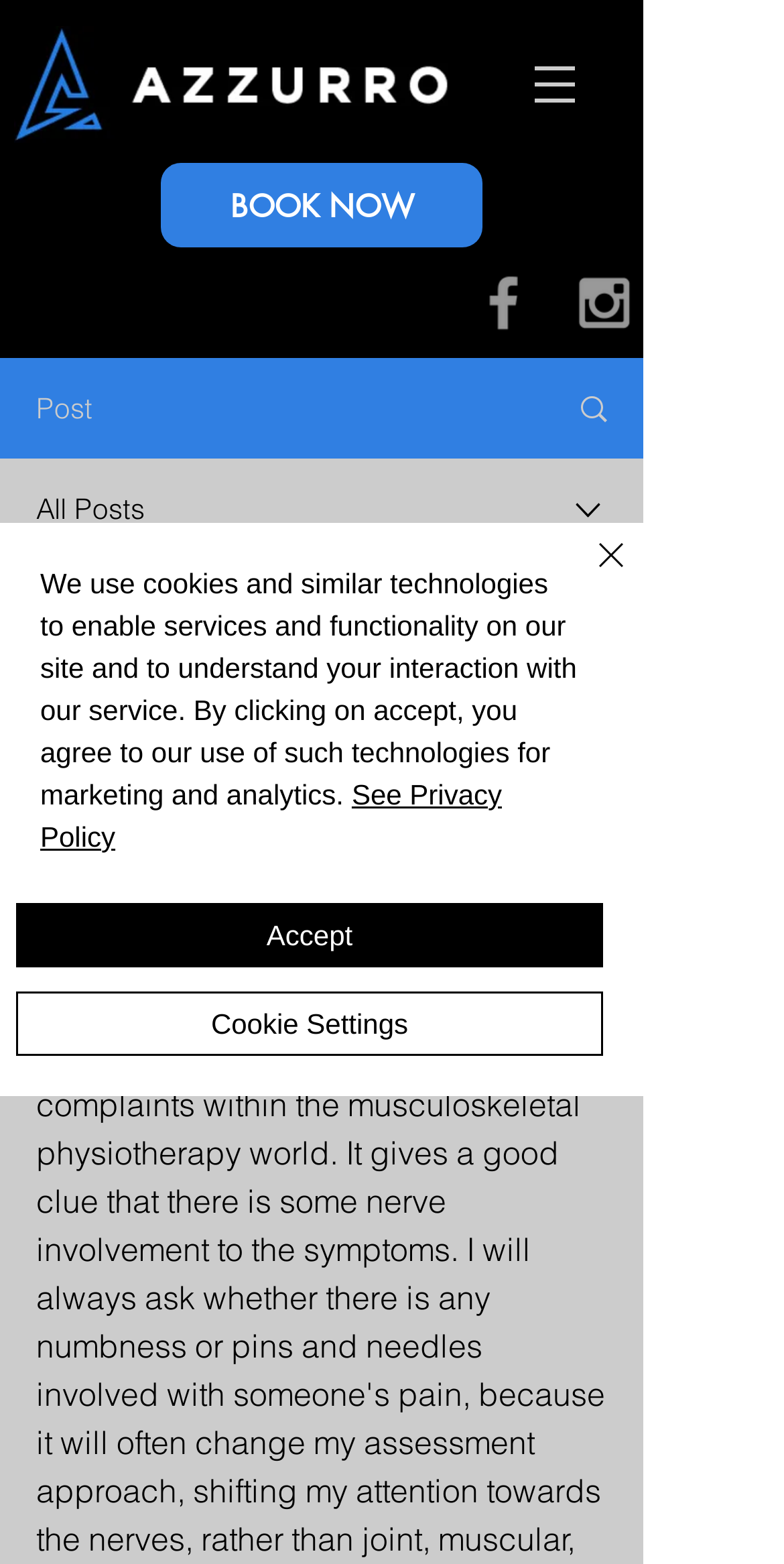What is the logo of the physiotherapy clinic?
Please describe in detail the information shown in the image to answer the question.

I found the logo by looking at the top-left corner of the webpage, where I saw a link and an image with the same bounding box coordinates, indicating that they are the same element. The OCR text and element description both say 'Azzurro Physiotherapy Logo', which confirms that this is the logo of the clinic.